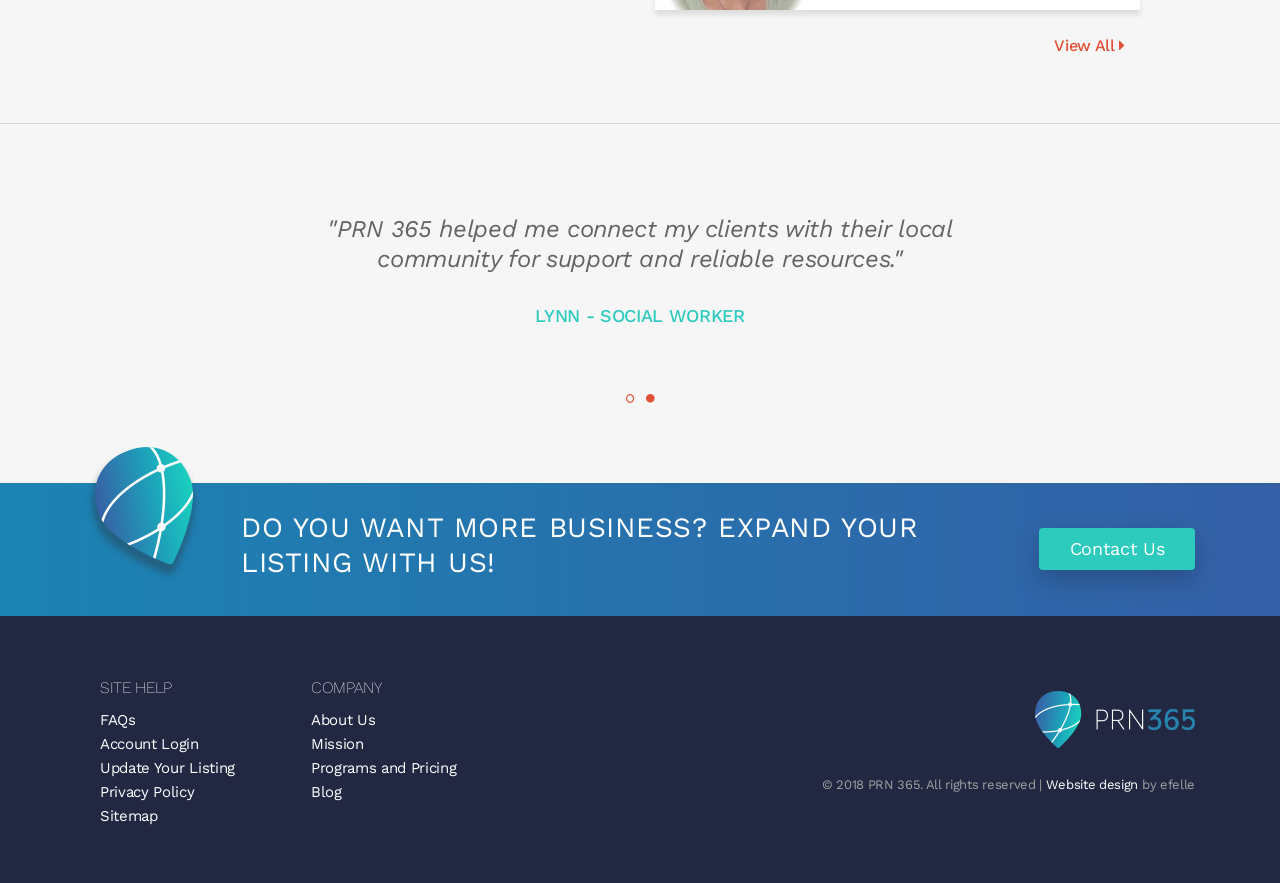What is the purpose of the 'View All' link?
Provide a comprehensive and detailed answer to the question.

The 'View All' link is located at the top of the webpage, and it is related to the testimonial section, which suggests that it is used to view all testimonials.